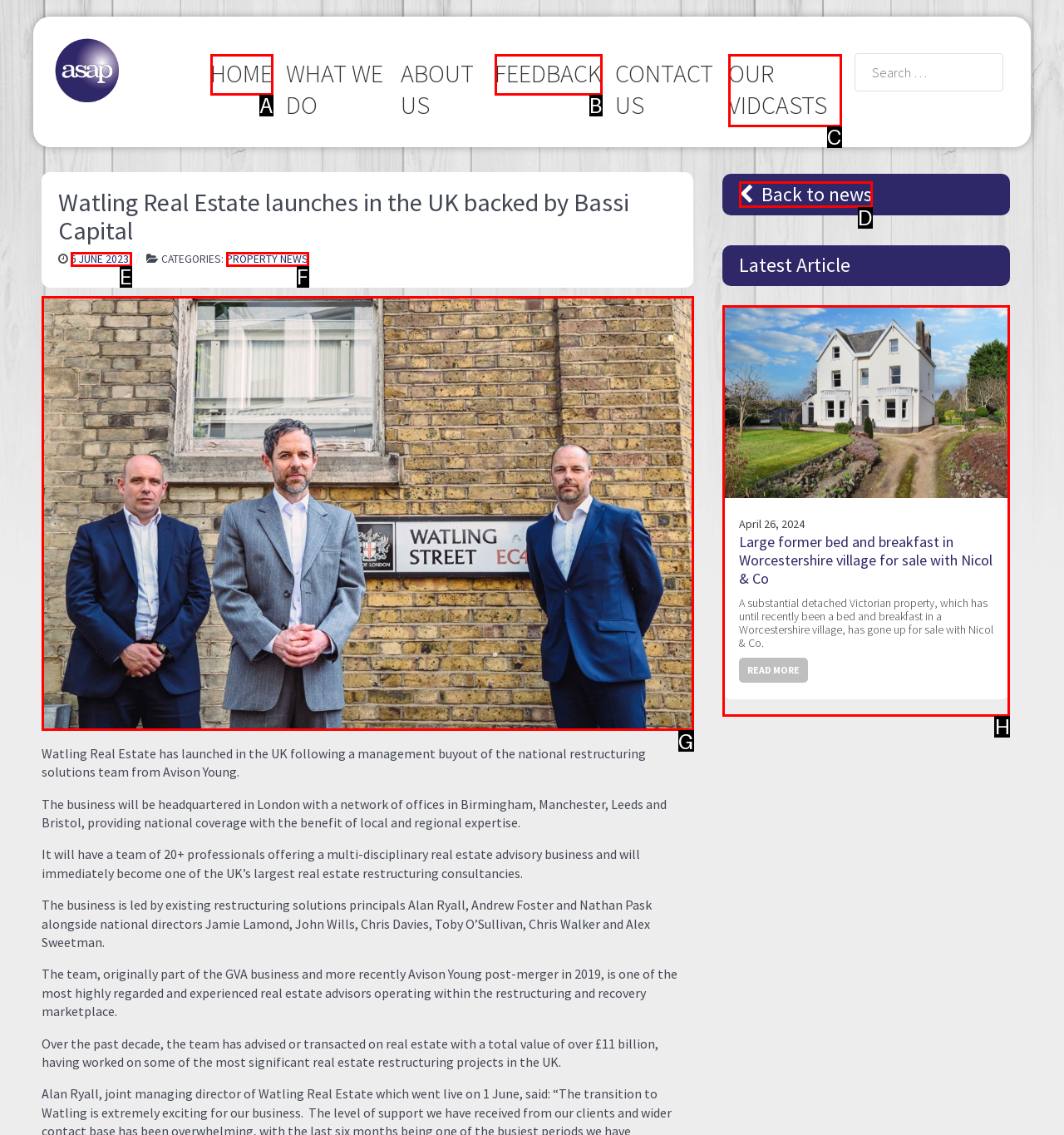Please indicate which HTML element should be clicked to fulfill the following task: Read the latest article. Provide the letter of the selected option.

H